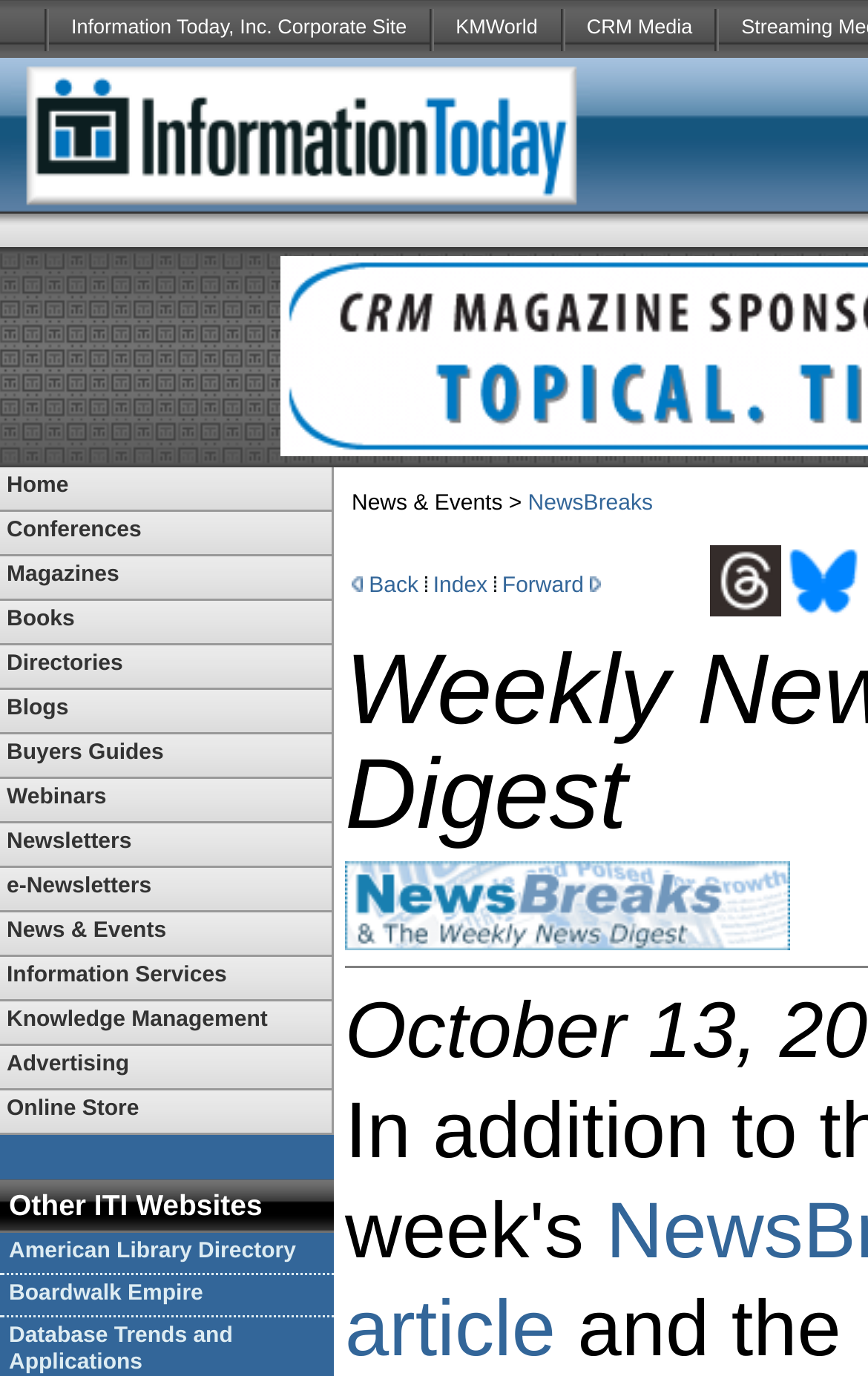Please give the bounding box coordinates of the area that should be clicked to fulfill the following instruction: "Click on CRM Media". The coordinates should be in the format of four float numbers from 0 to 1, i.e., [left, top, right, bottom].

[0.65, 0.0, 0.823, 0.042]